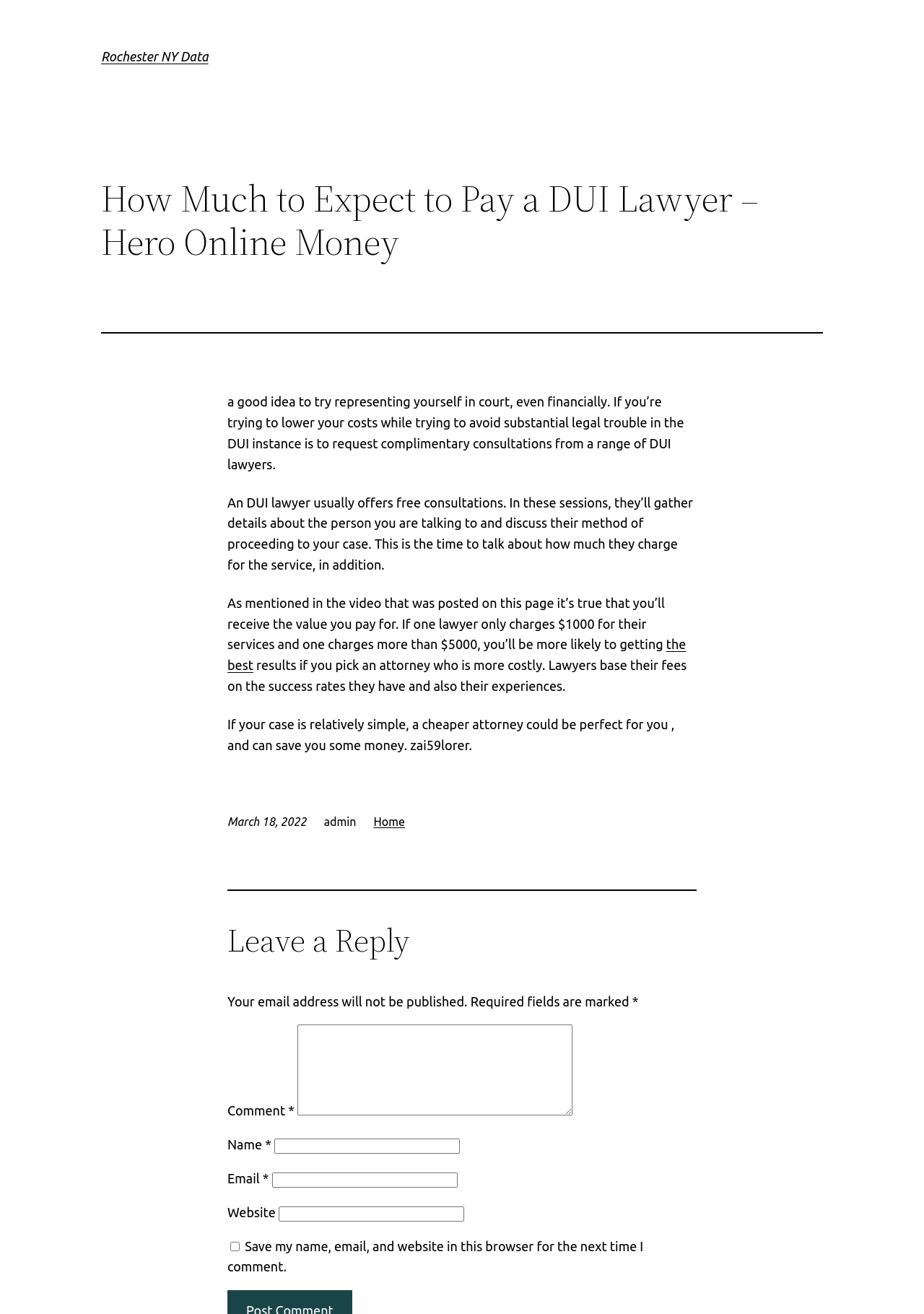Extract the main heading from the webpage content.

Rochester NY Data